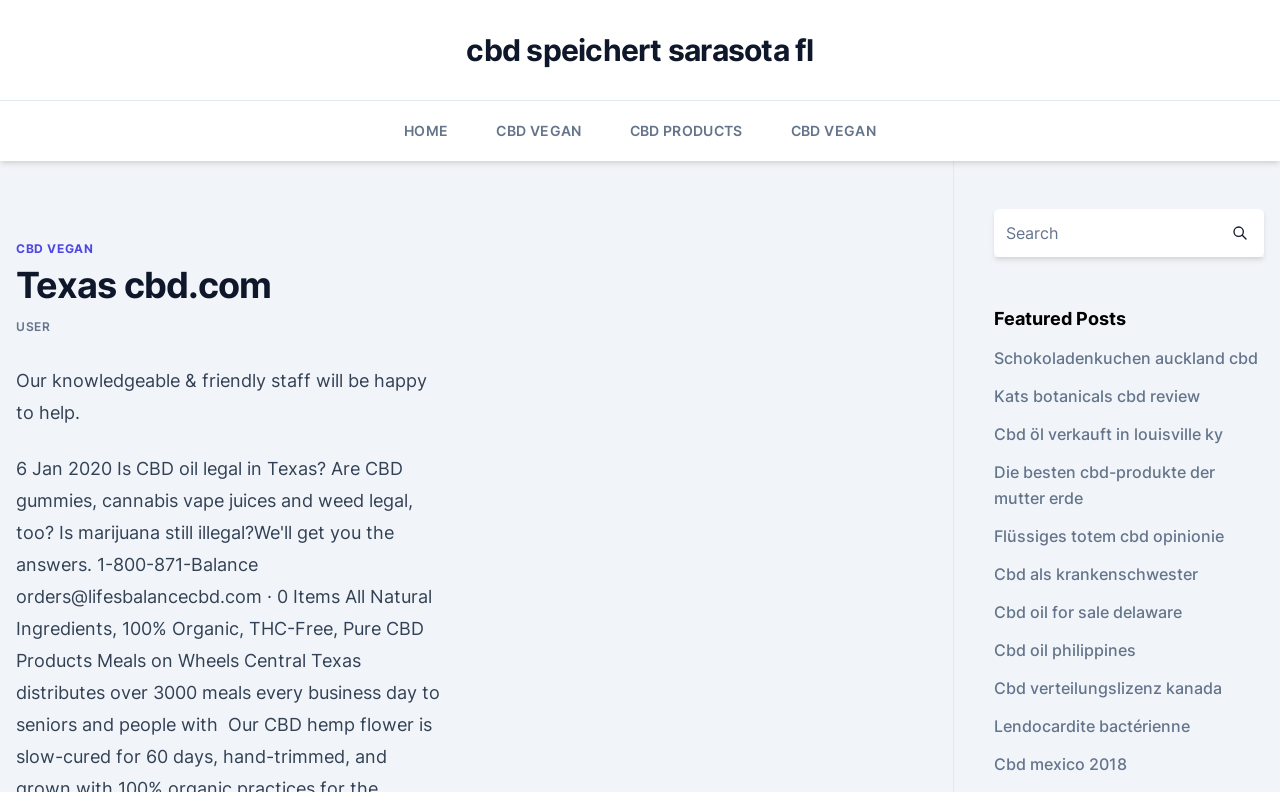Find the bounding box coordinates for the area that should be clicked to accomplish the instruction: "View CBD VEGAN products".

[0.388, 0.128, 0.454, 0.203]